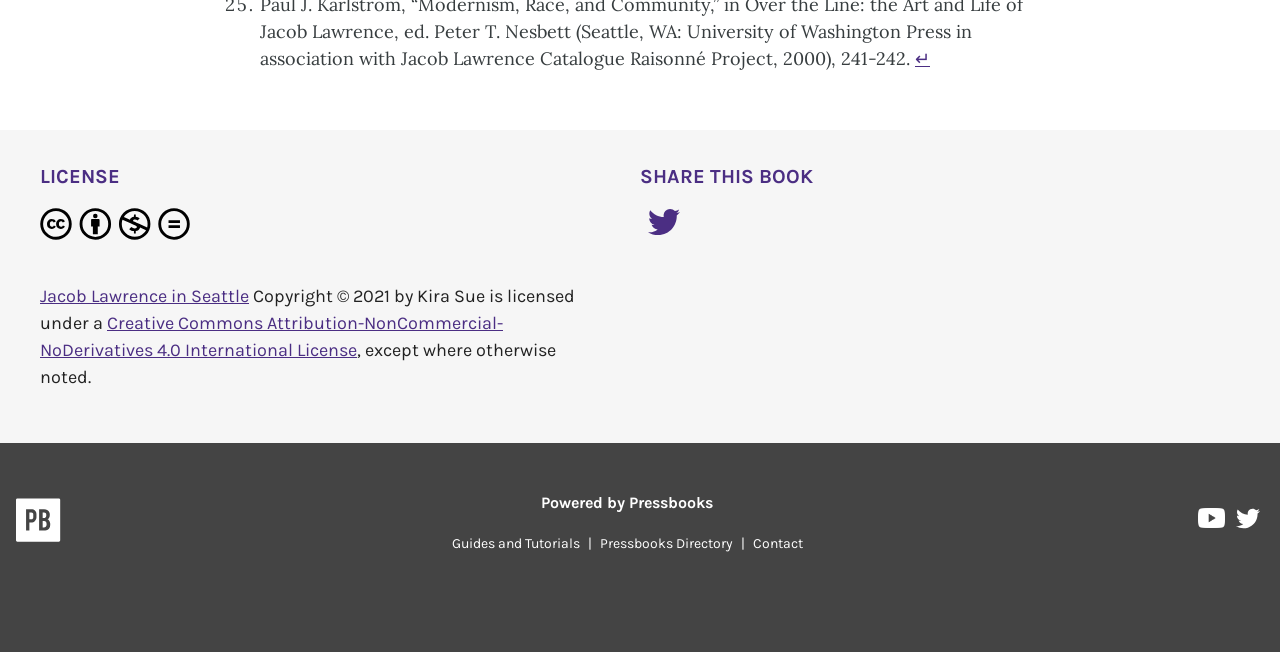Based on the provided description, "Pressbooks on YouTube", find the bounding box of the corresponding UI element in the screenshot.

[0.936, 0.78, 0.959, 0.826]